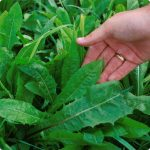Answer the question below in one word or phrase:
Is chicory safe for guinea pigs?

Yes